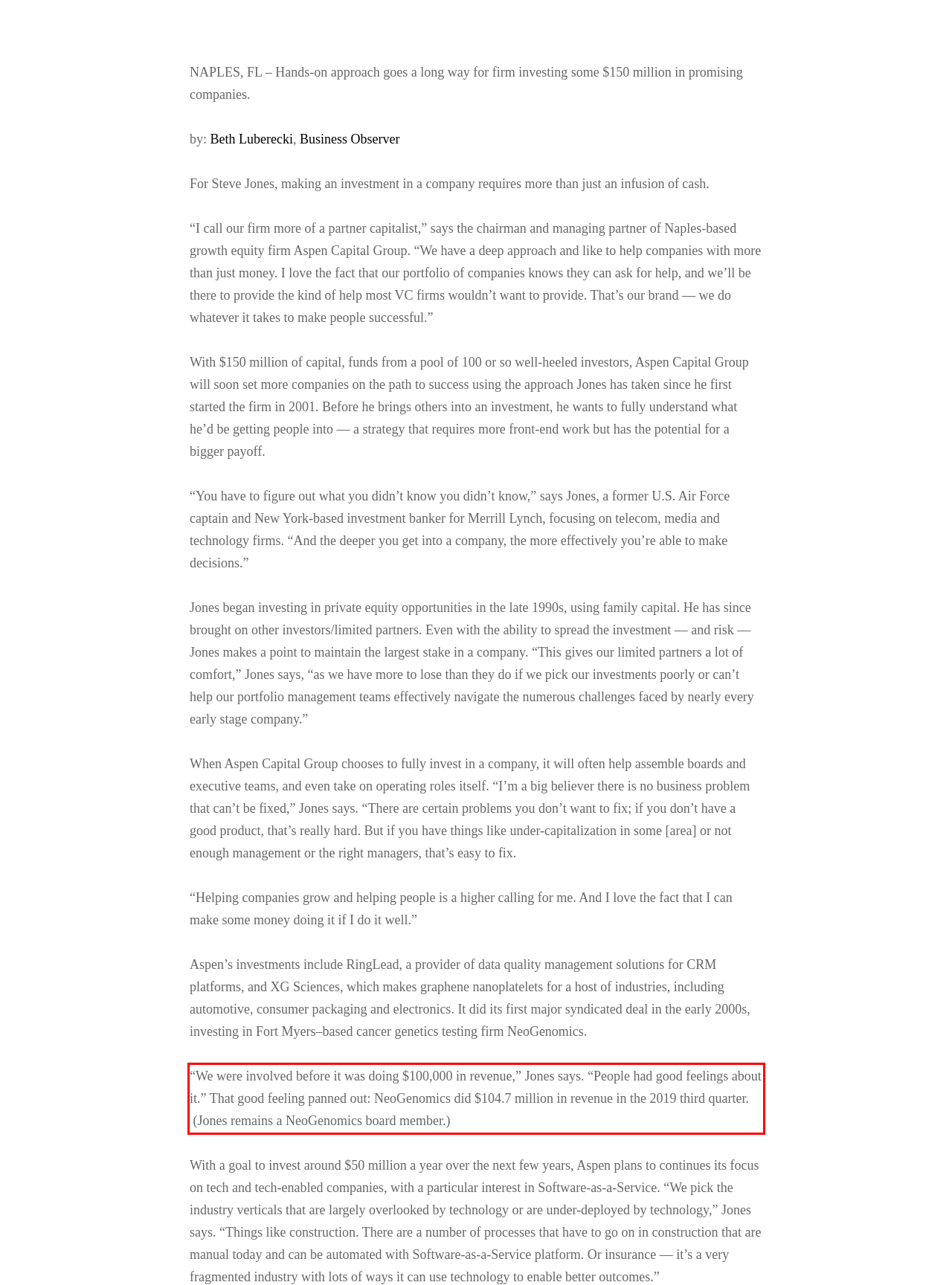Within the screenshot of the webpage, there is a red rectangle. Please recognize and generate the text content inside this red bounding box.

“We were involved before it was doing $100,000 in revenue,” Jones says. “People had good feelings about it.” That good feeling panned out: NeoGenomics did $104.7 million in revenue in the 2019 third quarter. (Jones remains a NeoGenomics board member.)